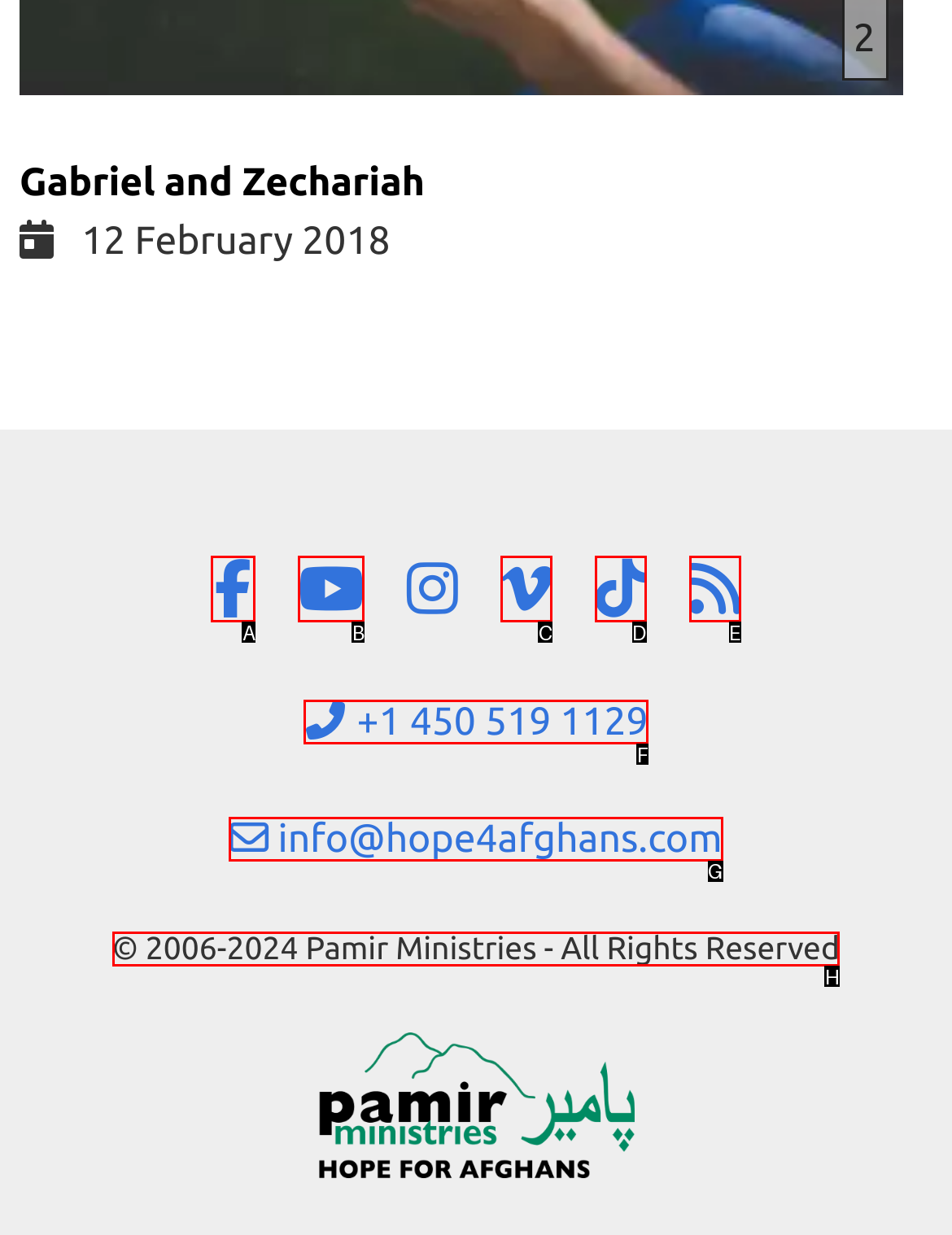Given the task: Contact via email, point out the letter of the appropriate UI element from the marked options in the screenshot.

G